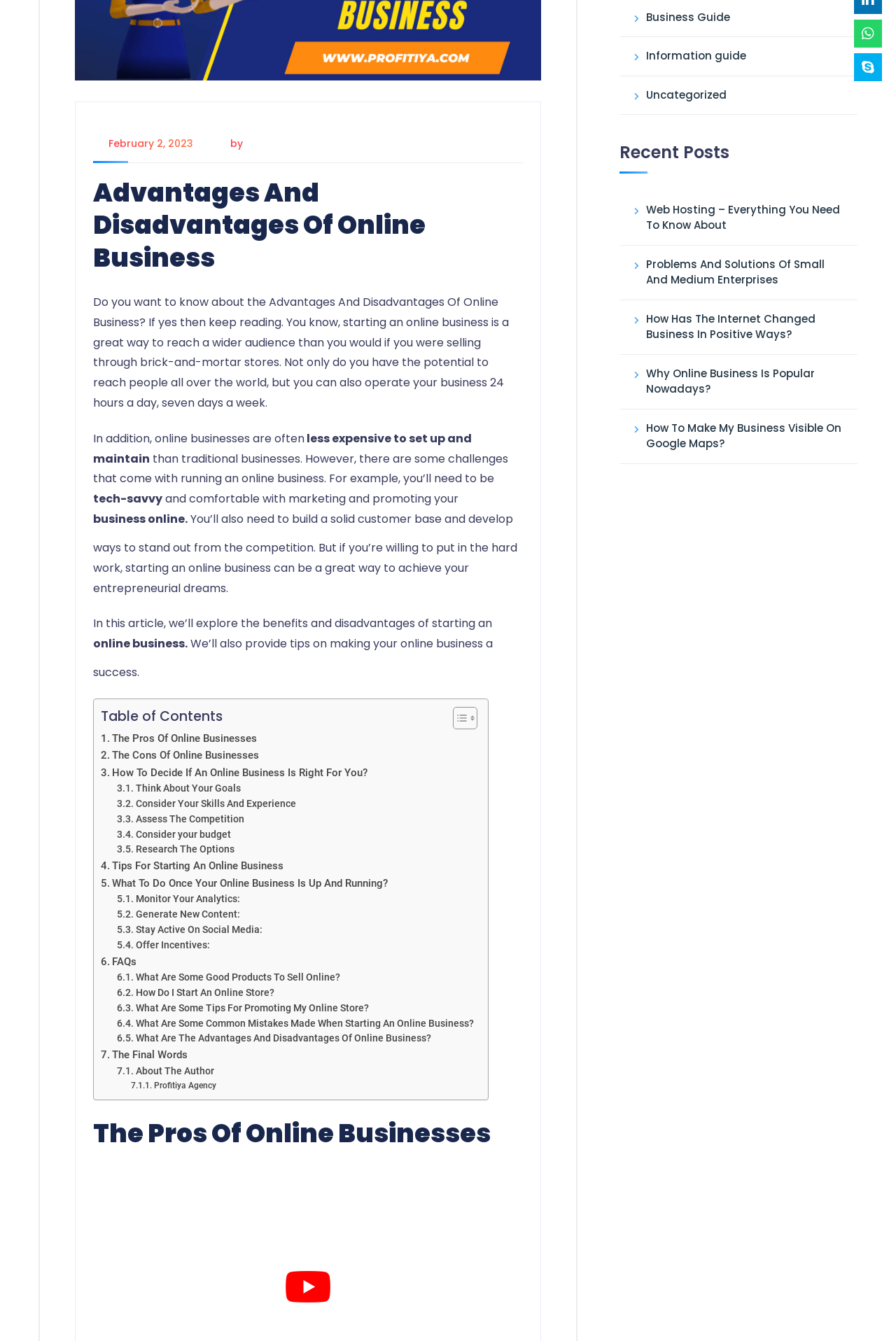Bounding box coordinates should be in the format (top-left x, top-left y, bottom-right x, bottom-right y) and all values should be floating point numbers between 0 and 1. Determine the bounding box coordinate for the UI element described as: Living with Disability

None